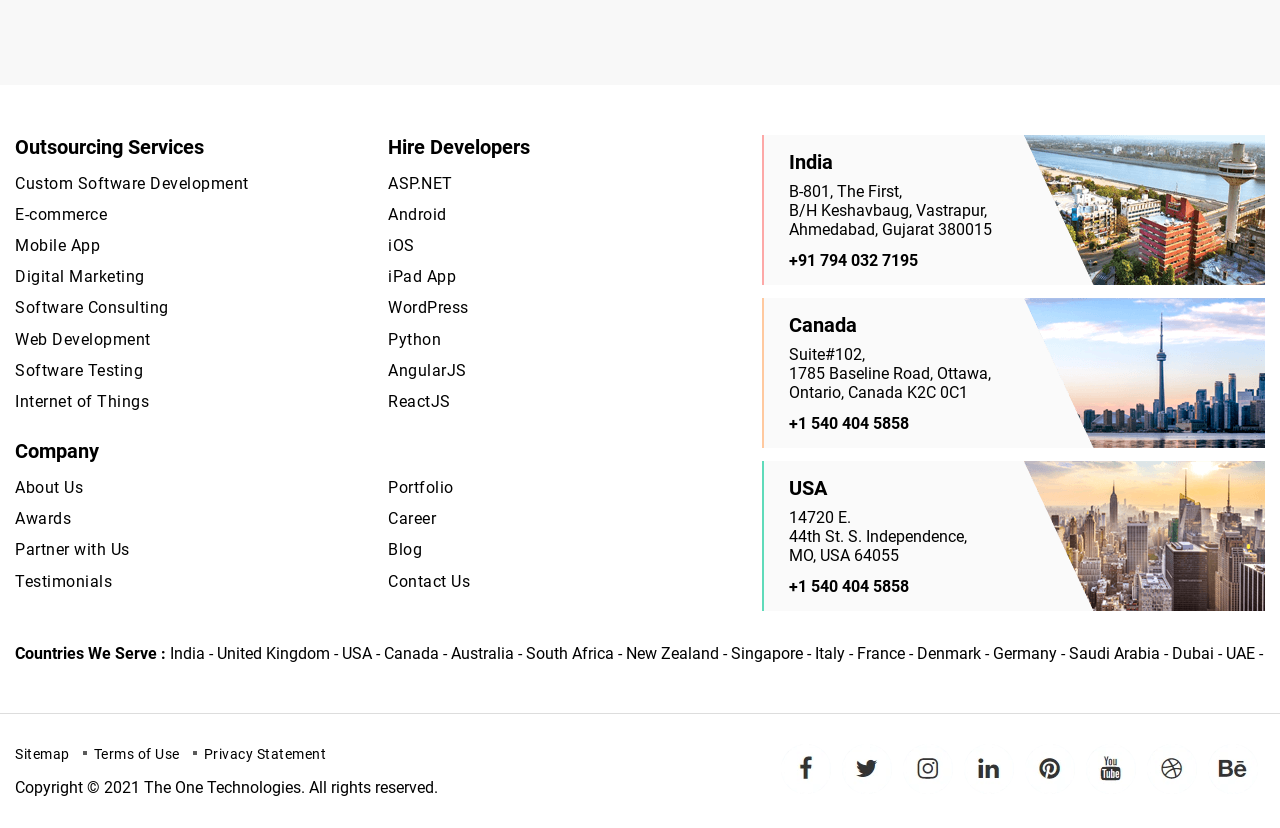What programming languages are supported?
Using the details shown in the screenshot, provide a comprehensive answer to the question.

Under the 'Hire Developers' section, I can see links to various programming languages and technologies such as ASP.NET, Android, iOS, iPad App, WordPress, Python, AngularJS, and ReactJS. This suggests that the company supports these programming languages.